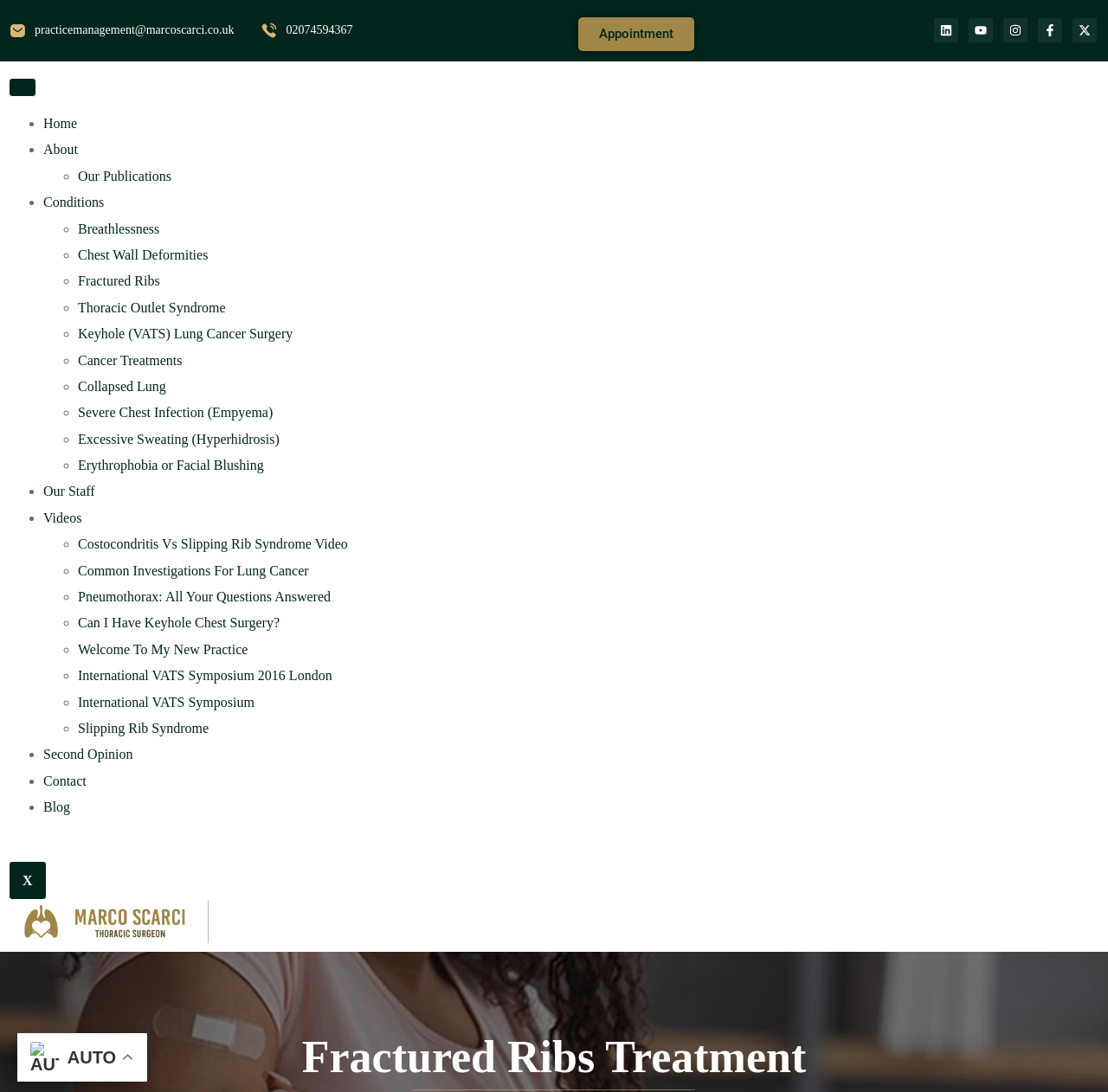Please specify the bounding box coordinates of the region to click in order to perform the following instruction: "Explore the Military Tributes".

None